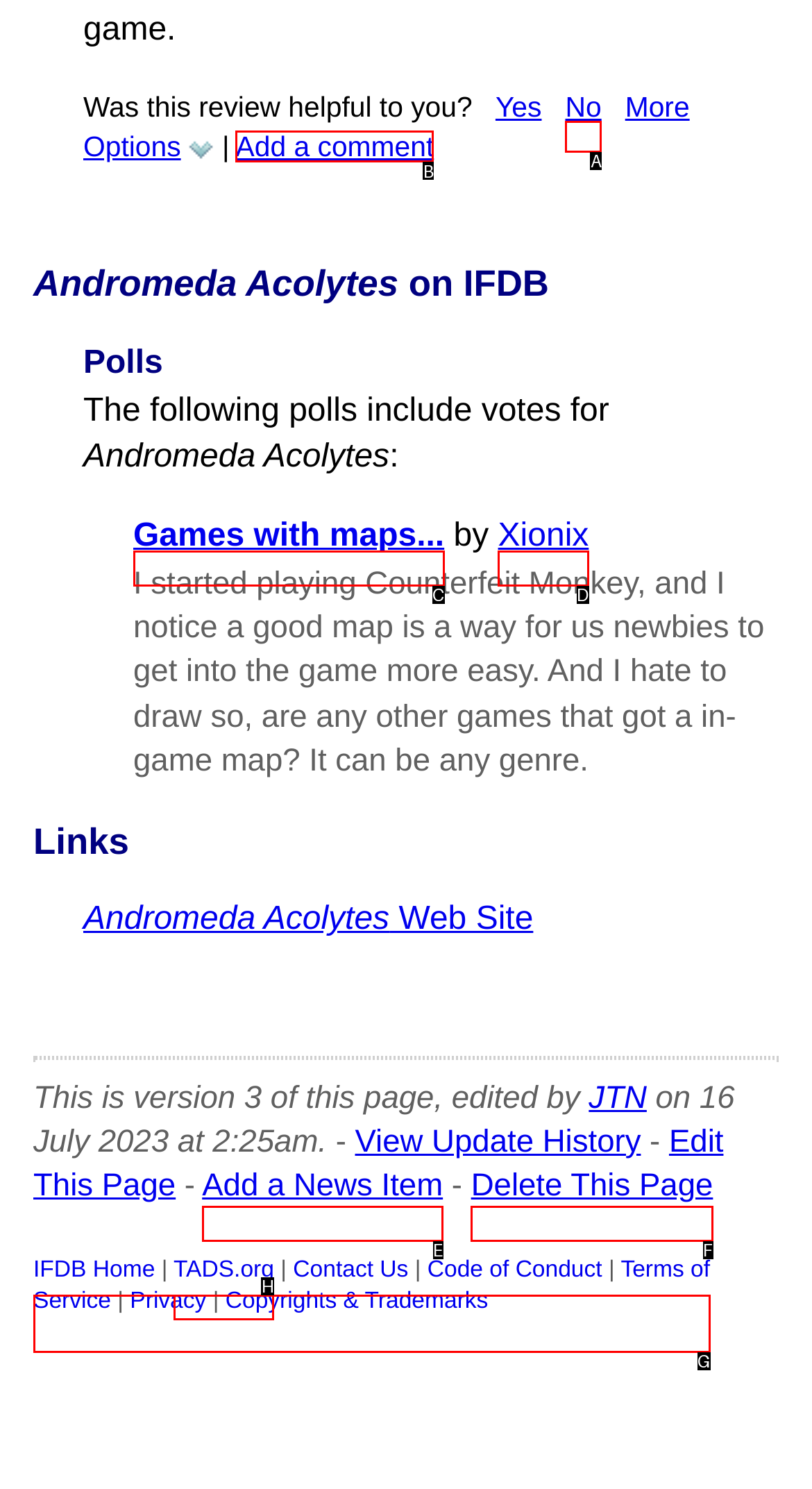Tell me which letter I should select to achieve the following goal: Add a comment
Answer with the corresponding letter from the provided options directly.

B